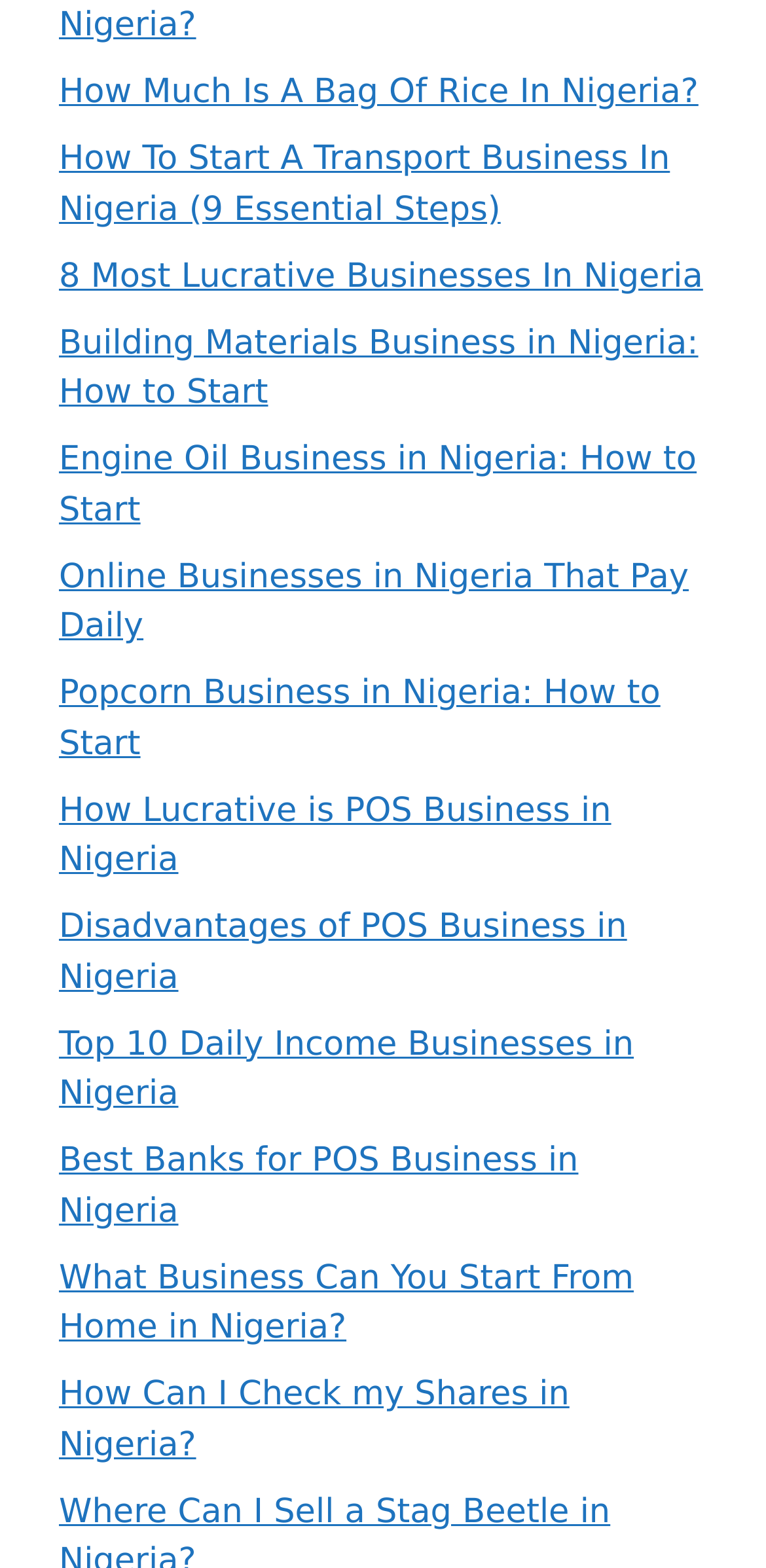Answer the question using only a single word or phrase: 
What is the topic of the link at the bottom of the webpage?

Checking shares in Nigeria